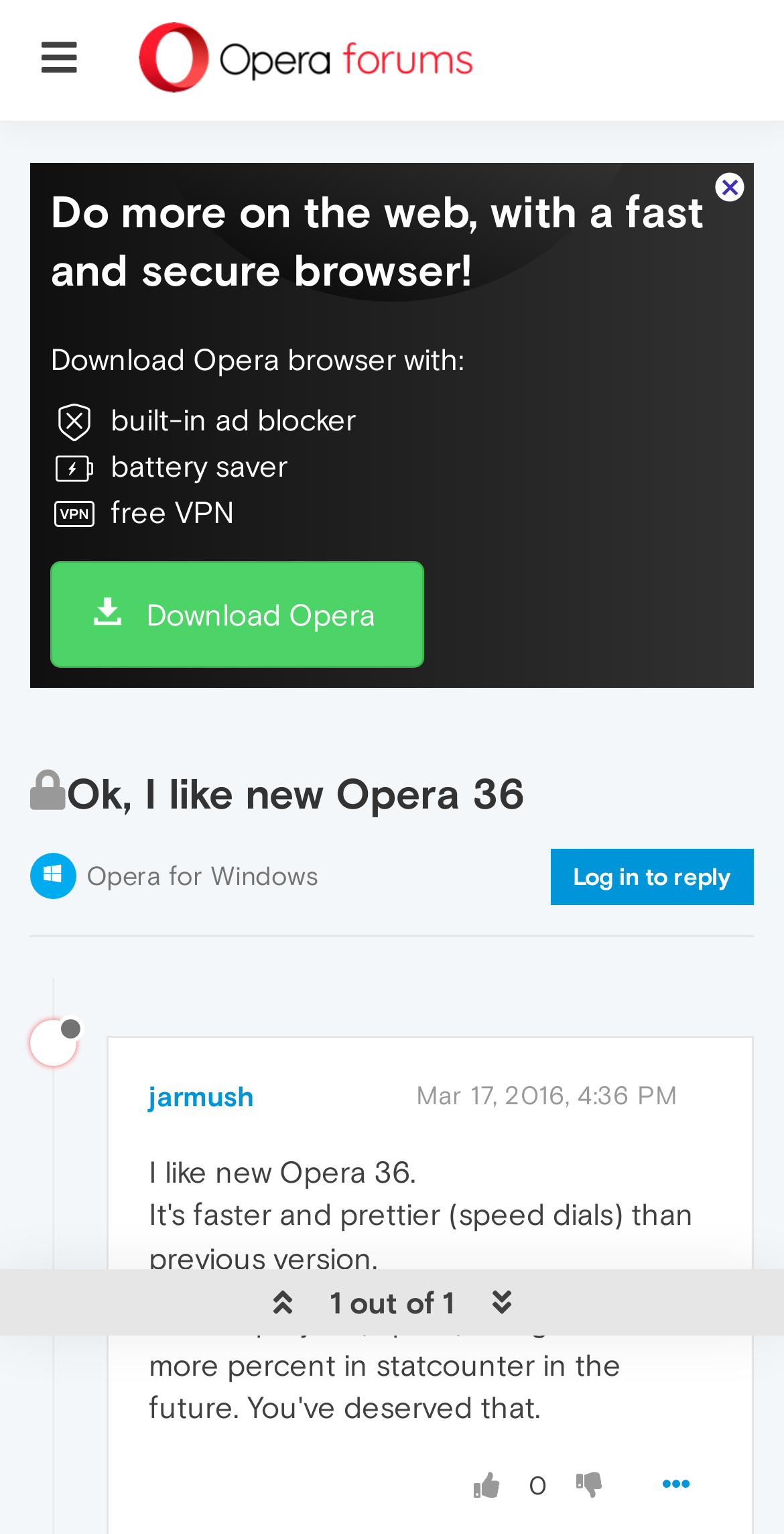For the element described, predict the bounding box coordinates as (top-left x, top-left y, bottom-right x, bottom-right y). All values should be between 0 and 1. Element description: Mar 17, 2016, 4:36 PM

[0.531, 0.704, 0.864, 0.724]